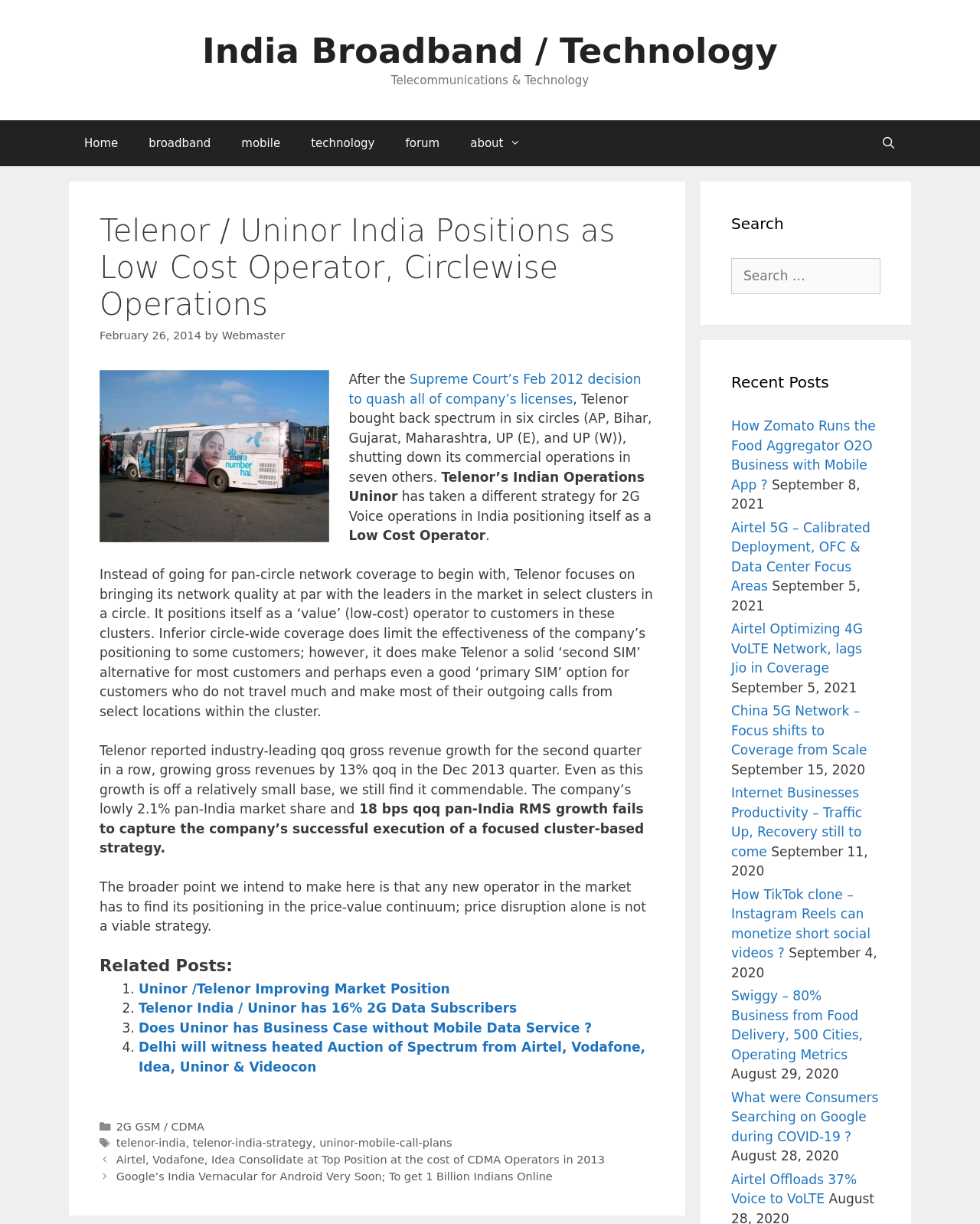What is the strategy of Telenor in India?
Kindly offer a detailed explanation using the data available in the image.

The article mentions that Telenor focuses on bringing its network quality at par with the leaders in the market in select clusters in a circle, instead of going for pan-circle network coverage to begin with, and positions itself as a 'value' (low-cost) operator to customers in these clusters.